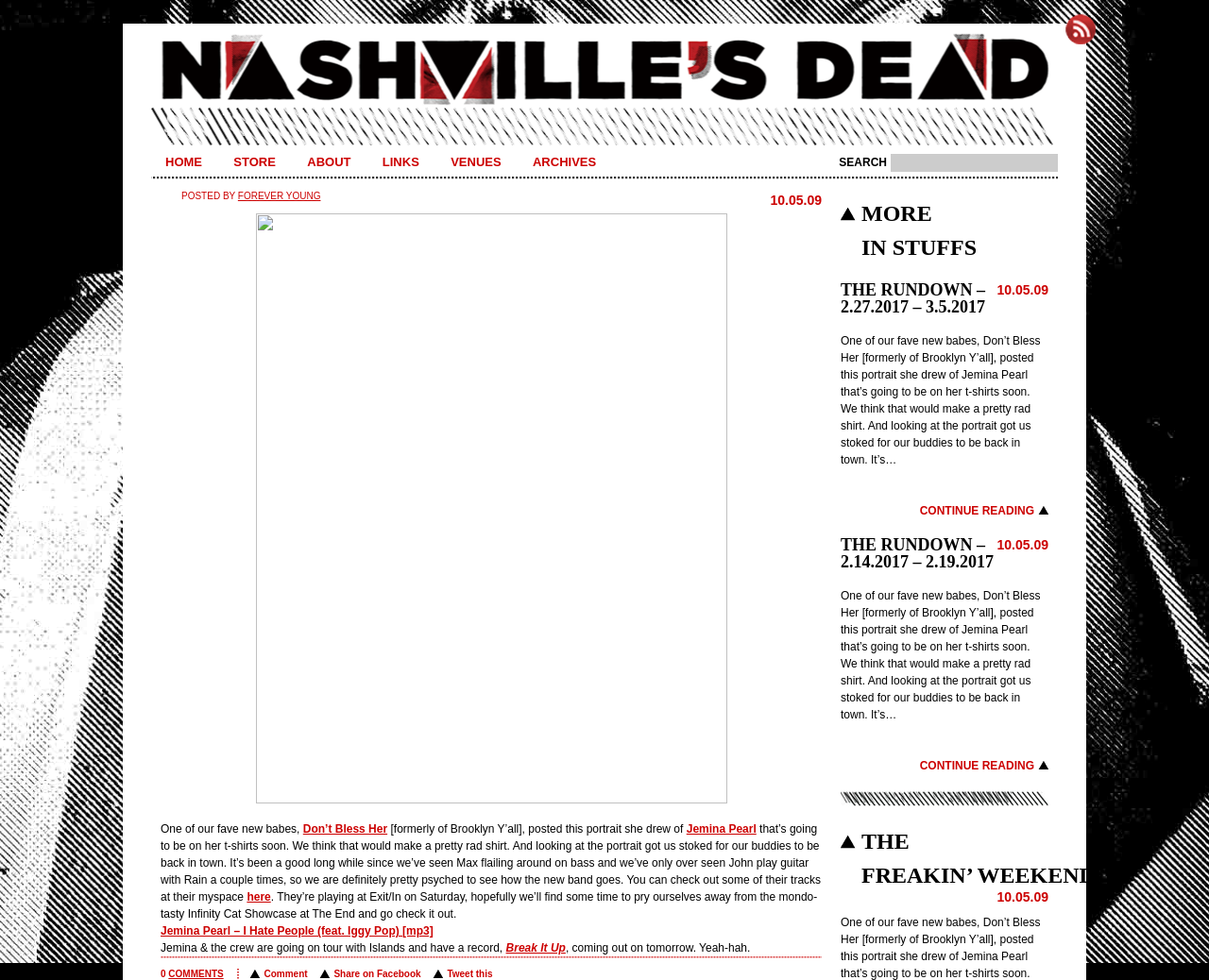Provide an in-depth description of the elements and layout of the webpage.

This webpage appears to be a blog or online publication focused on music and entertainment. At the top of the page, there is a header section with a title "Nashville's Dead" and a navigation menu with links to "HOME", "STORE", "ABOUT", "LINKS", "VENUES", and "ARCHIVES". 

Below the header, there is a search bar with a button labeled "Search". On the right side of the search bar, there is a link to "Subscribe to Nashville's Dead". 

The main content of the page is a blog post with a title that is not explicitly stated, but it appears to be about a musician named Jemina Pearl. The post includes a portrait of Jemina Pearl drawn by an artist named Don't Bless Her, which will be featured on t-shirts soon. The post also mentions that Jemina Pearl's band will be playing at Exit/In on Saturday and that they have a new record coming out soon. 

There are several links throughout the post, including one to Jemina Pearl's MySpace page and another to download an mp3 of her song "I Hate People (feat. Iggy Pop)". 

At the bottom of the page, there are several headings labeled "MORE IN STUFFS", "THE RUNDOWN – 2.27.2017 – 3.5.2017", and "THE FREAKIN’ WEEKEND", each with a link to continue reading. These sections appear to be teasers for other blog posts or articles on the site.